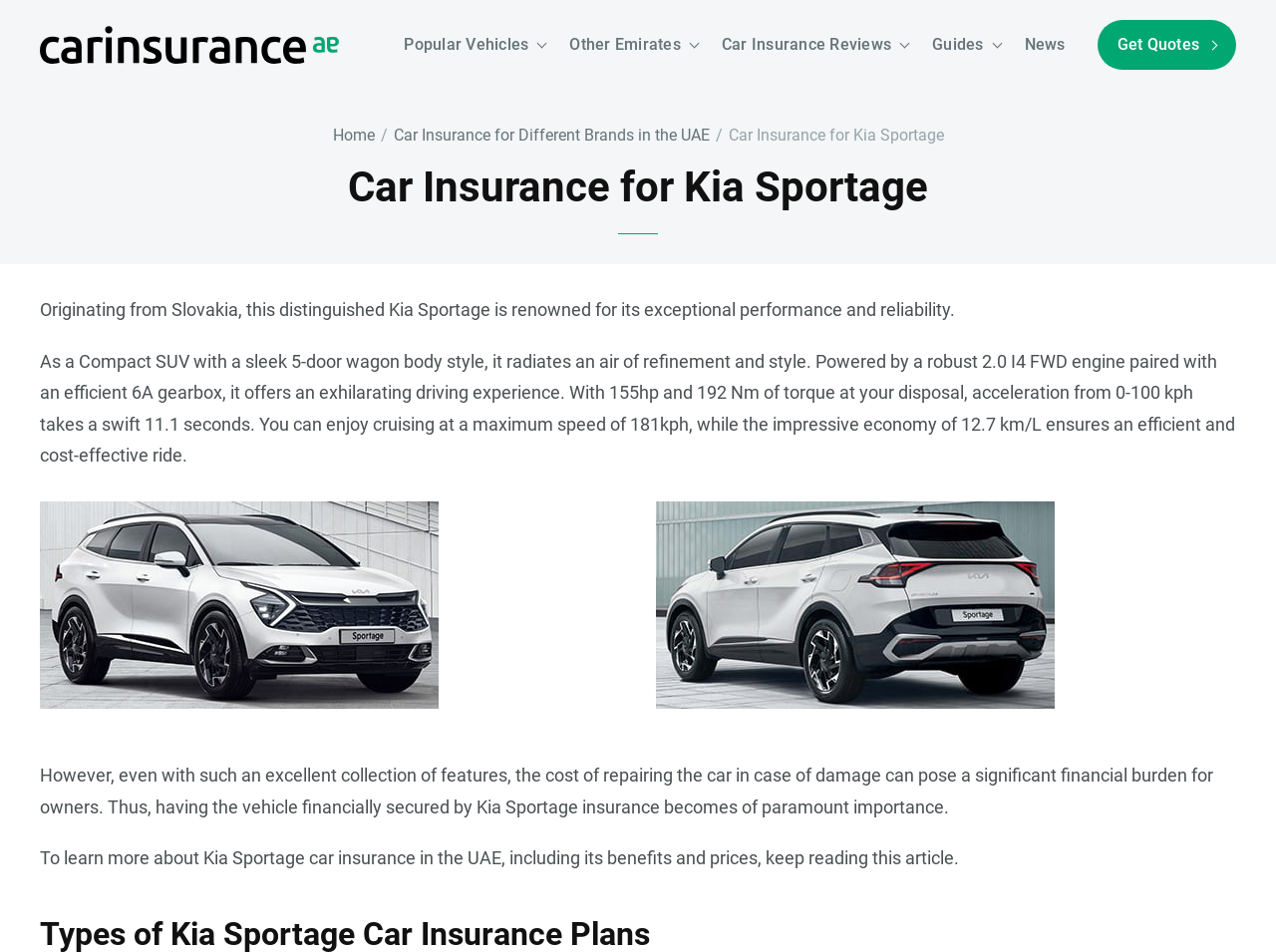Please specify the bounding box coordinates of the clickable region necessary for completing the following instruction: "Click on 'Get Quotes'". The coordinates must consist of four float numbers between 0 and 1, i.e., [left, top, right, bottom].

[0.86, 0.021, 0.969, 0.073]